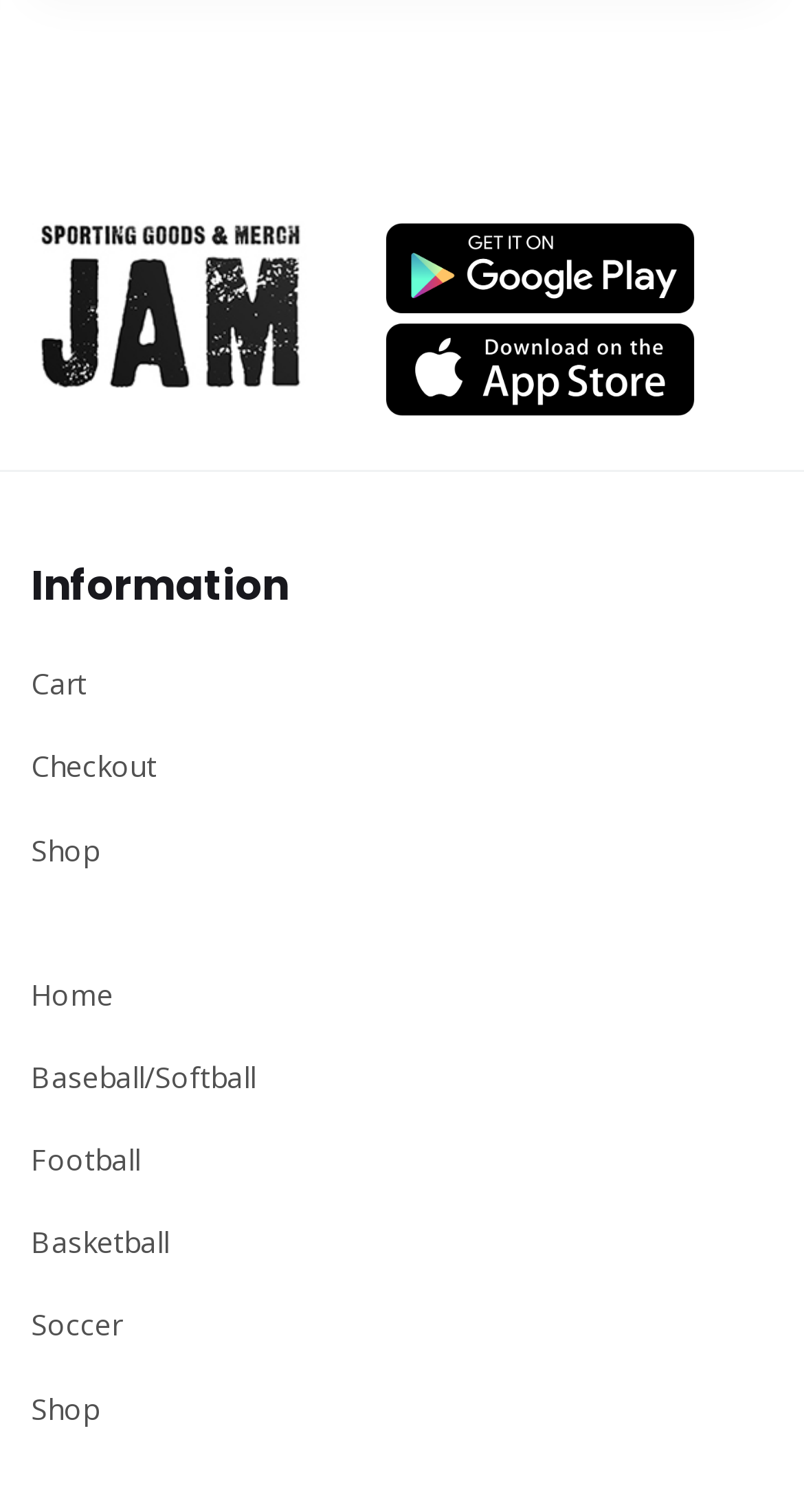Provide the bounding box coordinates of the area you need to click to execute the following instruction: "Go to the home page".

[0.038, 0.644, 0.141, 0.67]